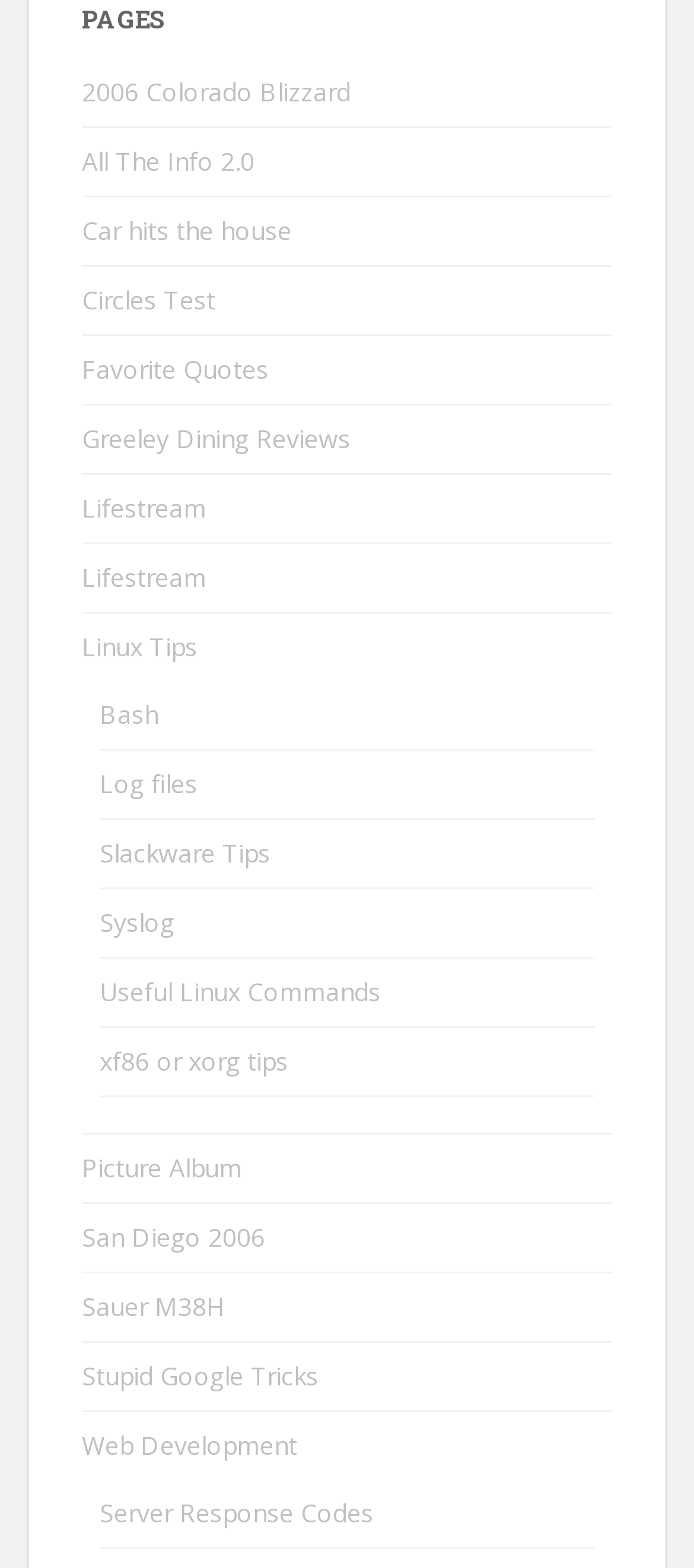Bounding box coordinates should be provided in the format (top-left x, top-left y, bottom-right x, bottom-right y) with all values between 0 and 1. Identify the bounding box for this UI element: San Diego 2006

[0.118, 0.778, 0.382, 0.8]